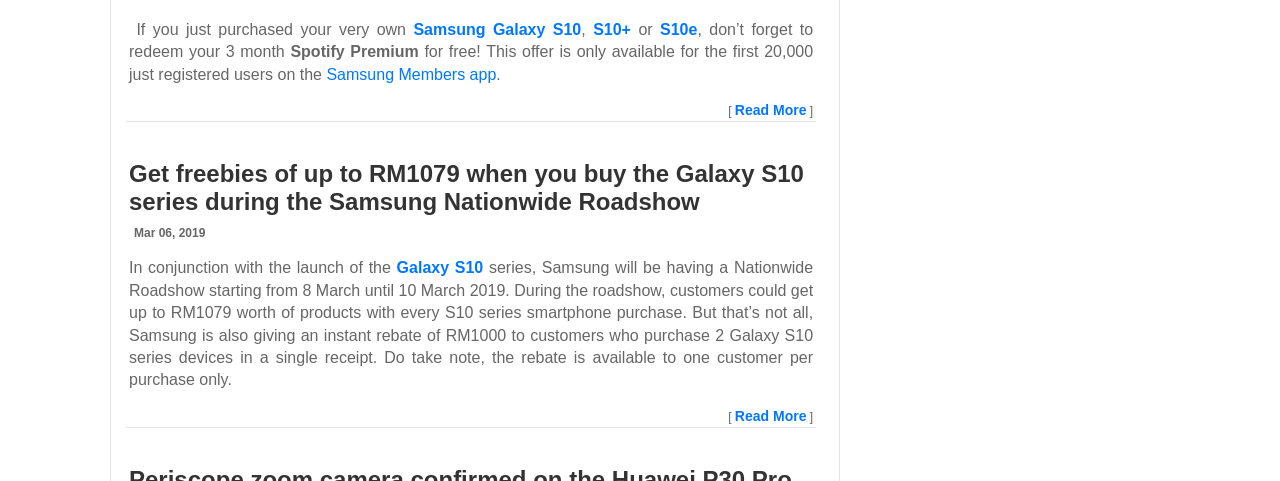What is the maximum value of freebies that can be obtained during the roadshow?
Provide a concise answer using a single word or phrase based on the image.

RM1079